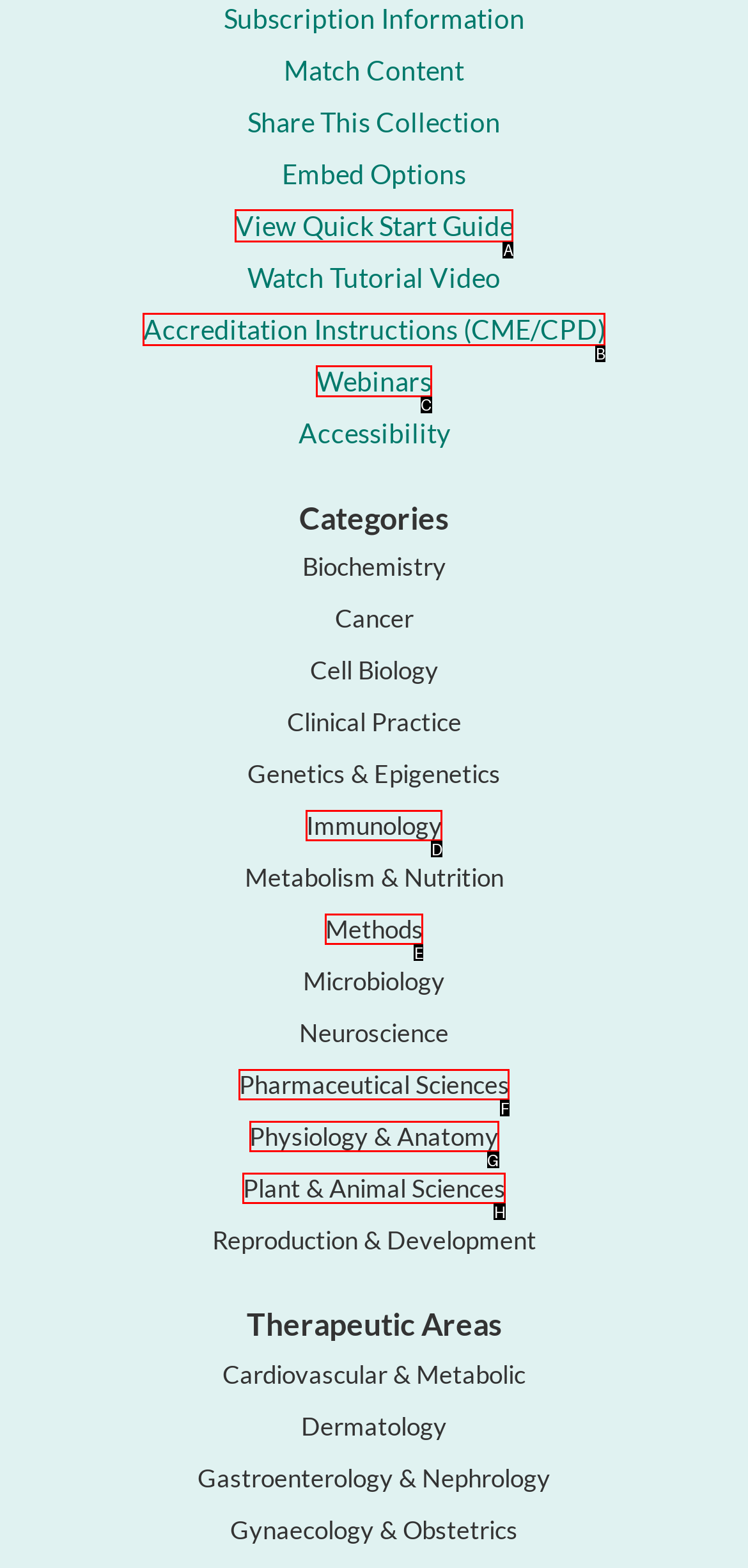Which UI element's letter should be clicked to achieve the task: View webinars
Provide the letter of the correct choice directly.

C